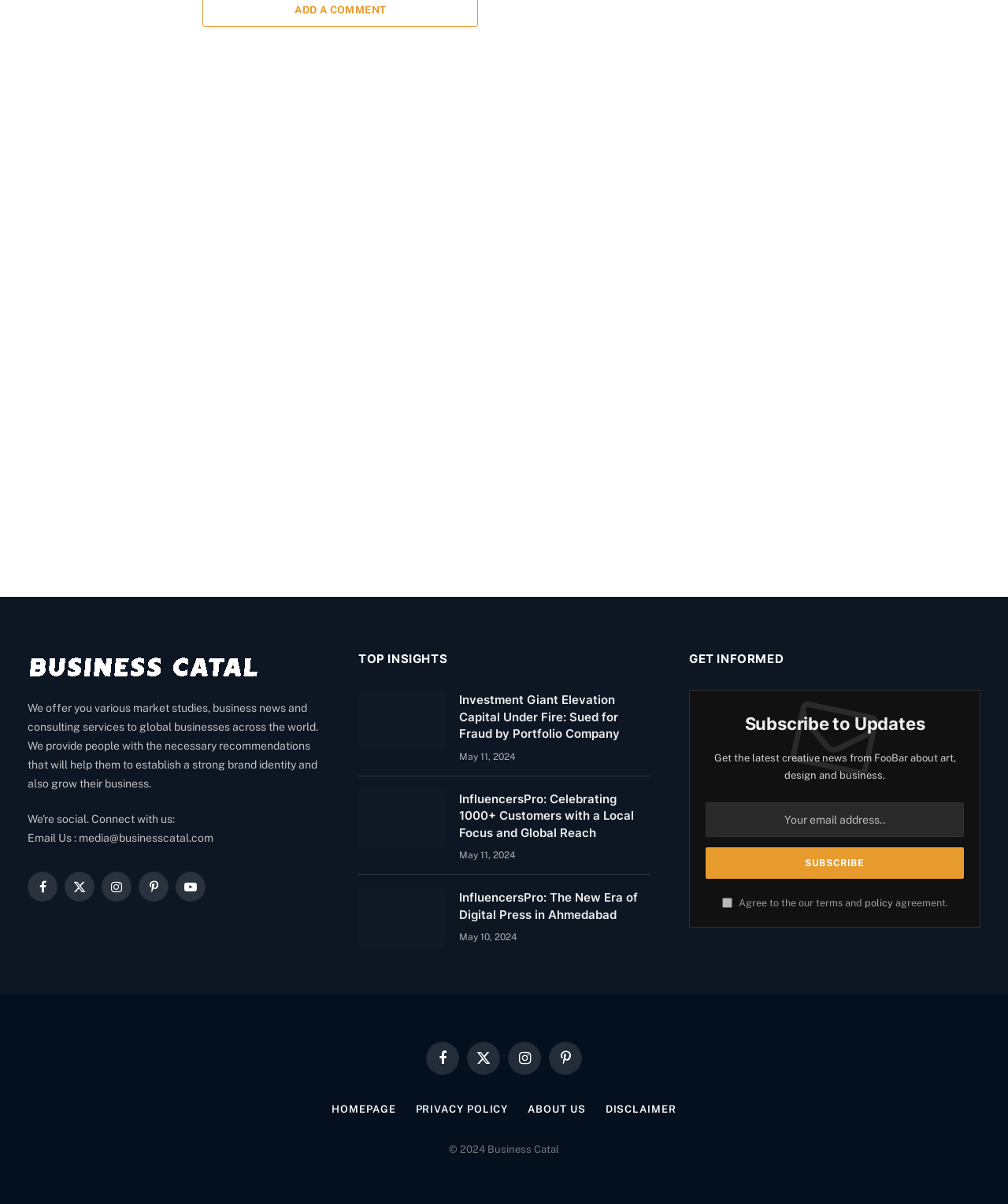Please identify the bounding box coordinates of the element that needs to be clicked to execute the following command: "Go to homepage". Provide the bounding box using four float numbers between 0 and 1, formatted as [left, top, right, bottom].

[0.329, 0.916, 0.393, 0.926]